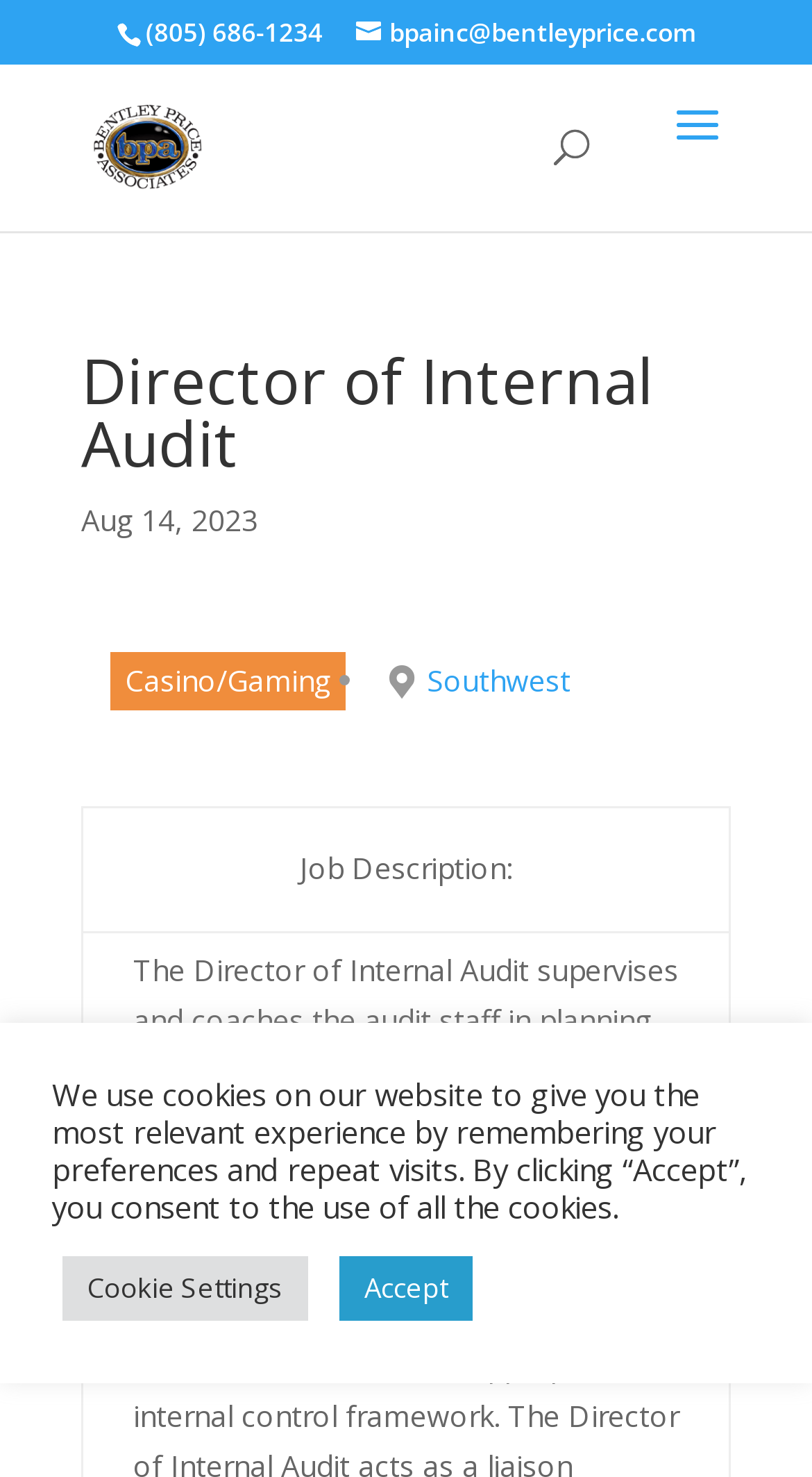Provide a single word or phrase to answer the given question: 
What is the date the job was posted?

Aug 14, 2023